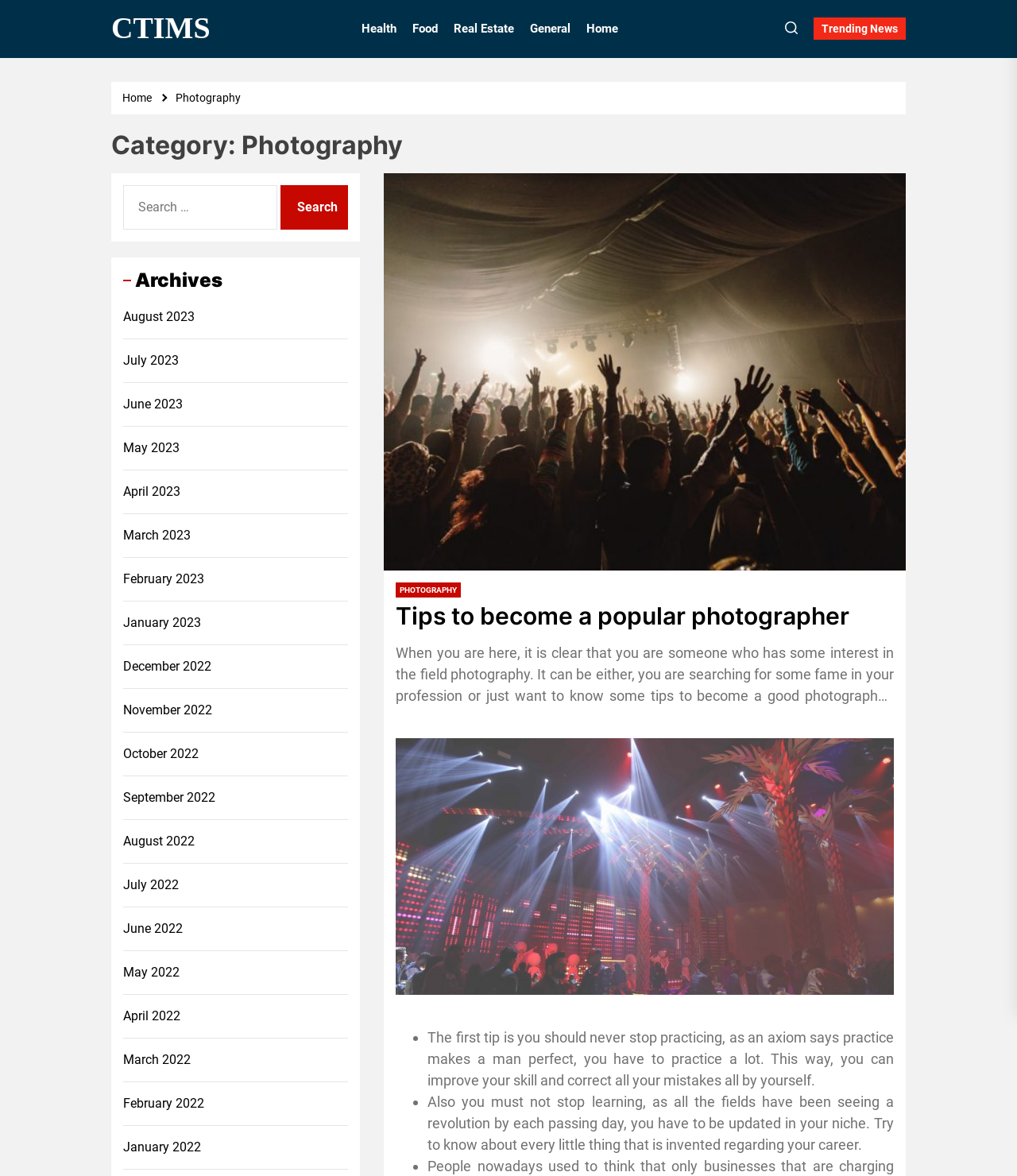Answer briefly with one word or phrase:
What is the first tip to become a popular photographer?

Never stop practicing